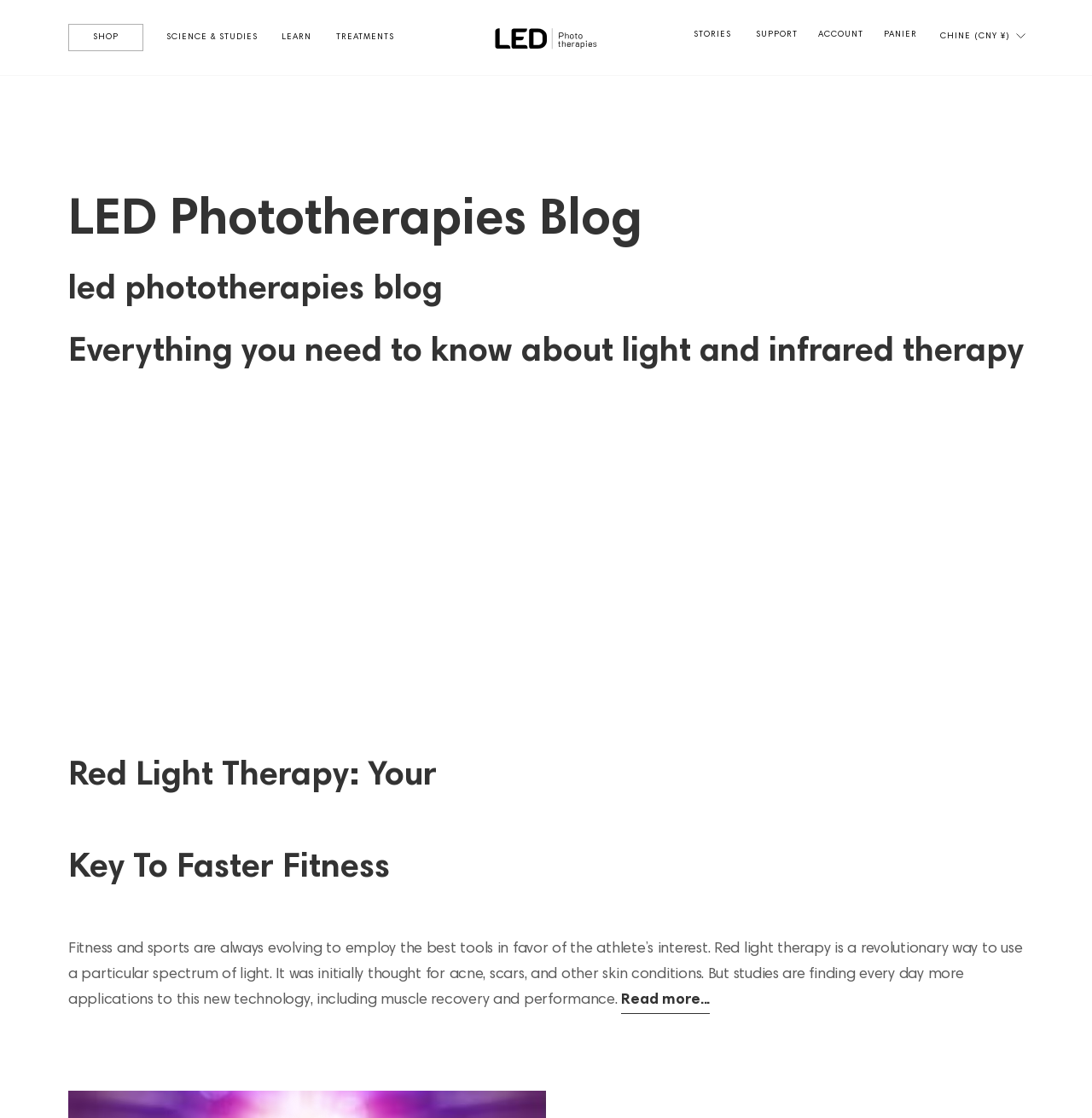Please identify the bounding box coordinates of the area that needs to be clicked to follow this instruction: "Read more about Red Light Therapy".

[0.569, 0.883, 0.65, 0.907]